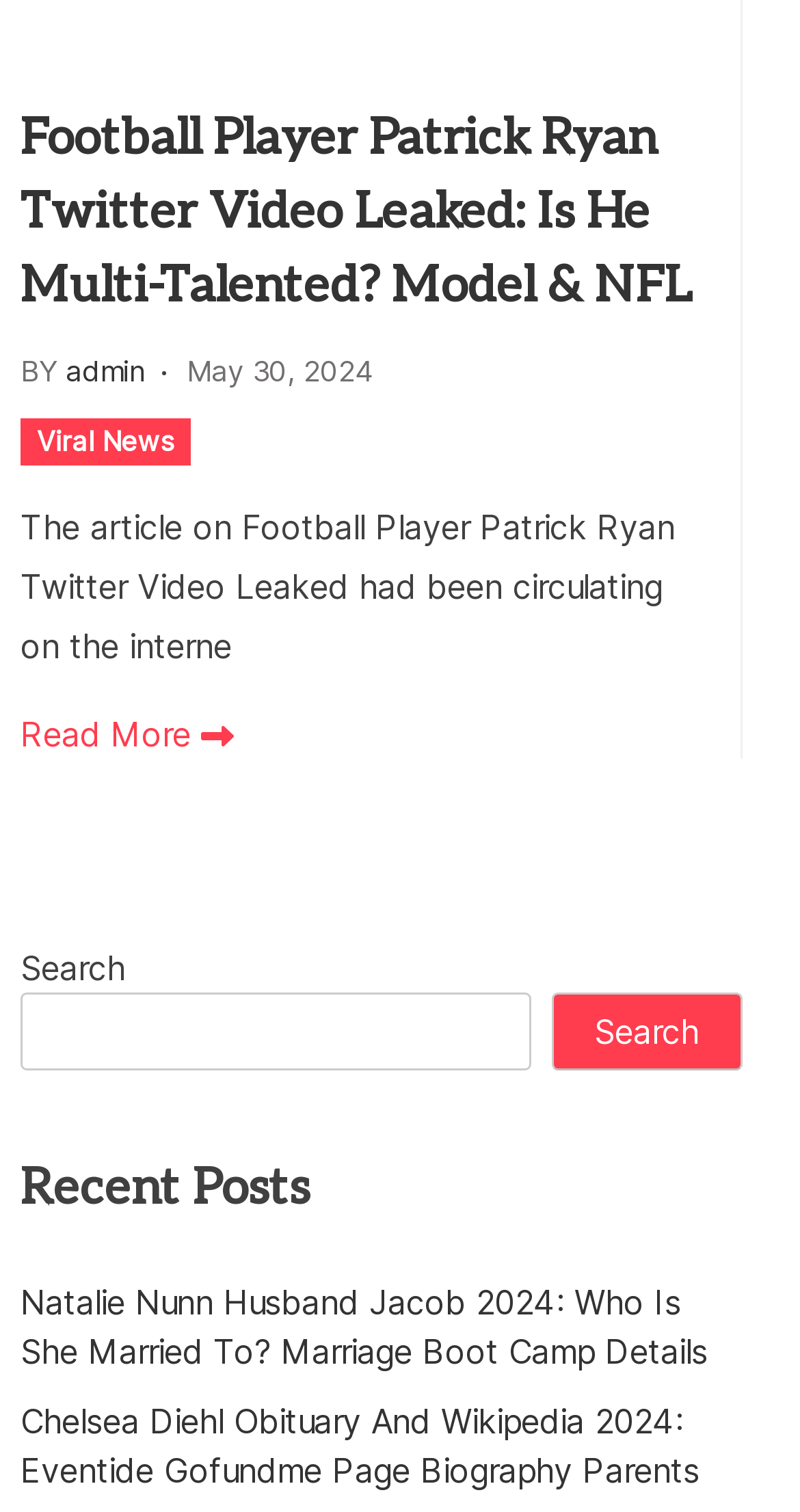Locate the bounding box coordinates of the area that needs to be clicked to fulfill the following instruction: "Search for something". The coordinates should be in the format of four float numbers between 0 and 1, namely [left, top, right, bottom].

[0.026, 0.624, 0.927, 0.708]